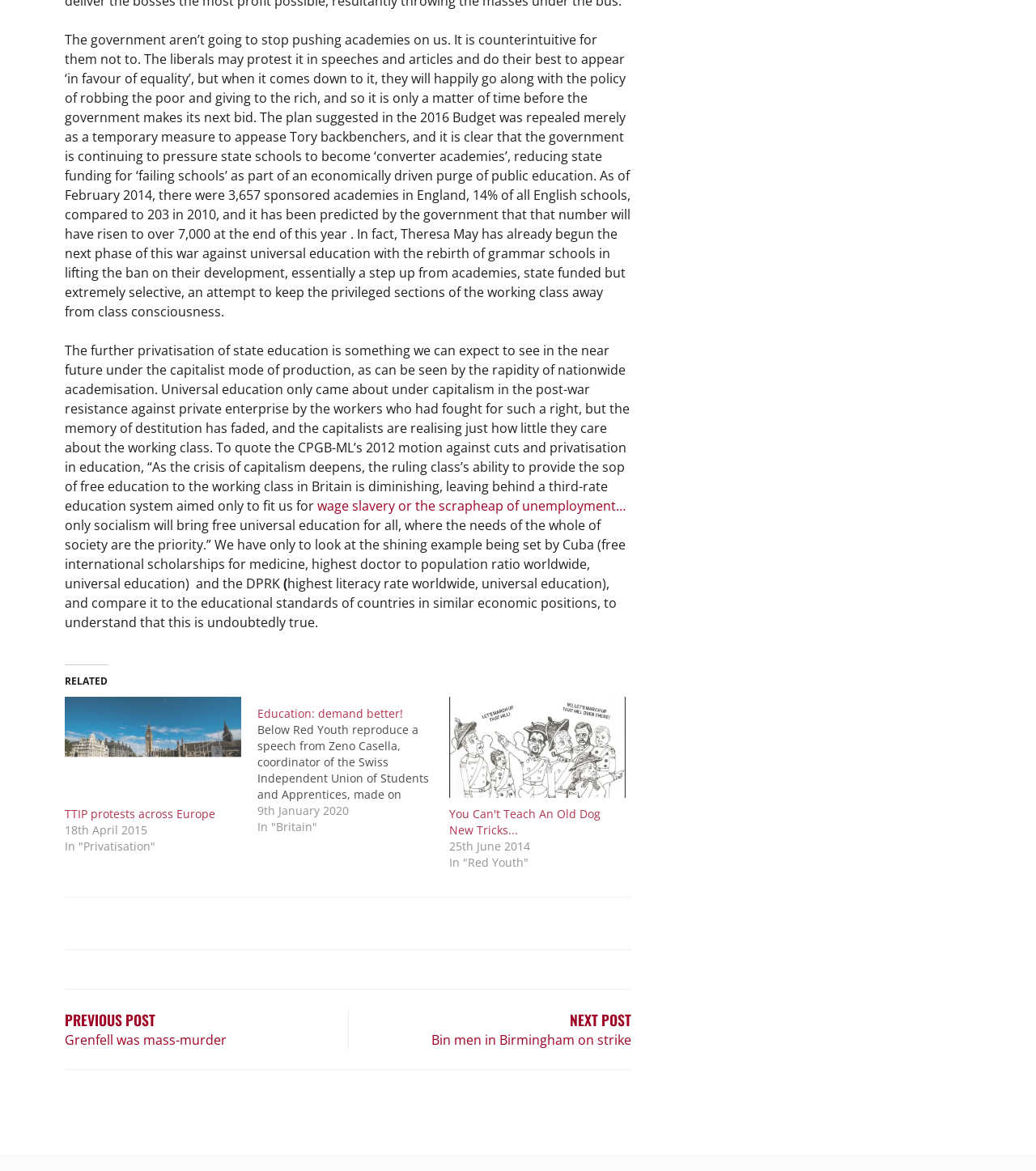Can you give a detailed response to the following question using the information from the image? What is the author's stance on academies?

The author seems to be critical of academies, suggesting that they are part of a larger effort to privatize education and benefit the wealthy at the expense of the working class. The text argues that academies are a step towards a 'third-rate education system' and that only socialism can bring about free universal education for all.